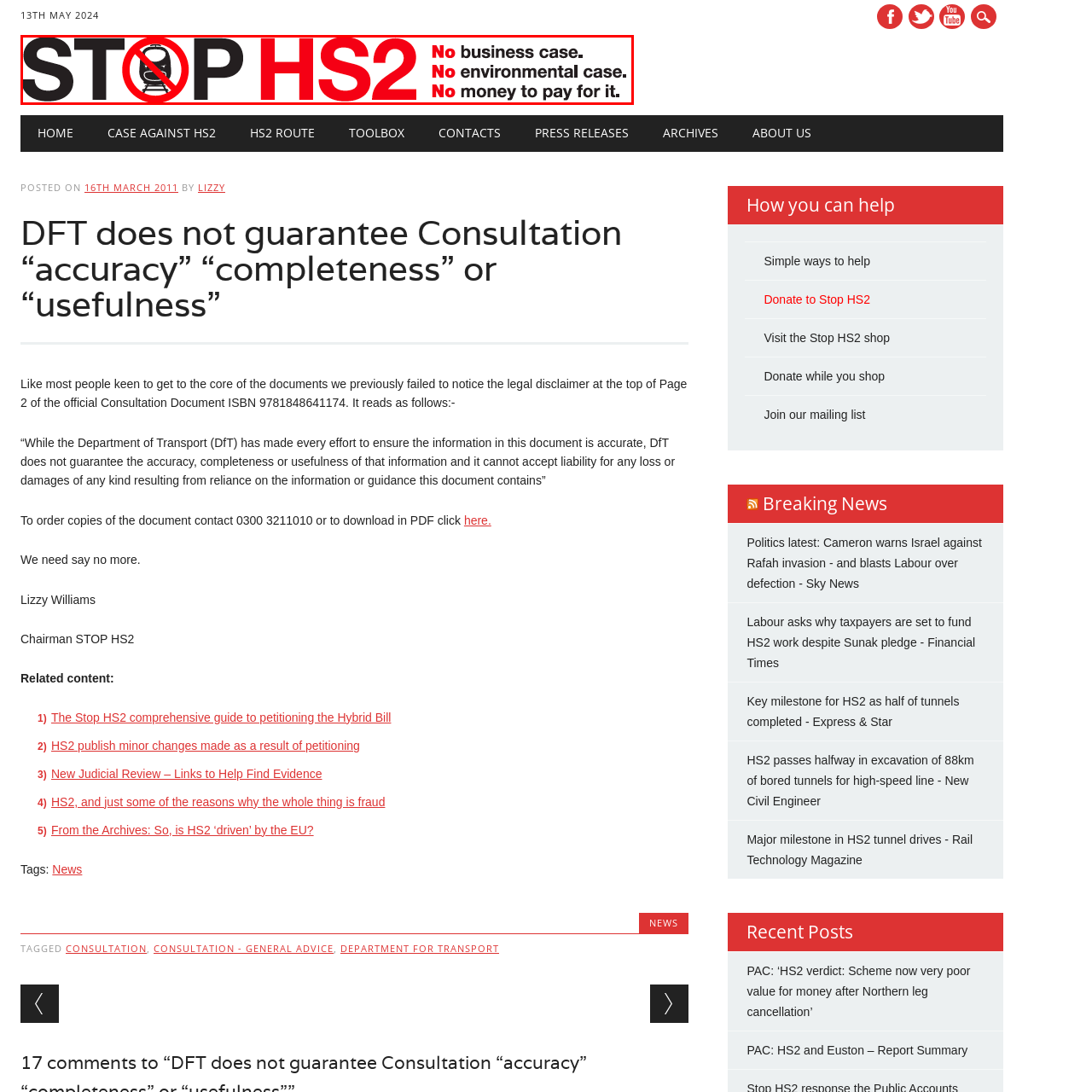Focus on the section within the red boundary and provide a detailed description.

The image prominently displays a bold and striking graphic for the campaign "STOP HS2." The text is designed to convey a powerful message against the High Speed 2 rail project in the UK. The word "STOP" is emblazoned in large, dark letters alongside a red circle with a diagonal line crossing out an image of a train, symbolizing a clear rejection of the initiative. Below, the letters "HS2" appear in a vibrant red, emphasizing the campaign's focus. Accompanying phrases assert that there is "No business case. No environmental case. No money to pay for it," succinctly summarizing the campaign’s arguments against the project. The overall design is impactful, utilizing contrasting colors to draw attention and reinforce the urgency of the message.